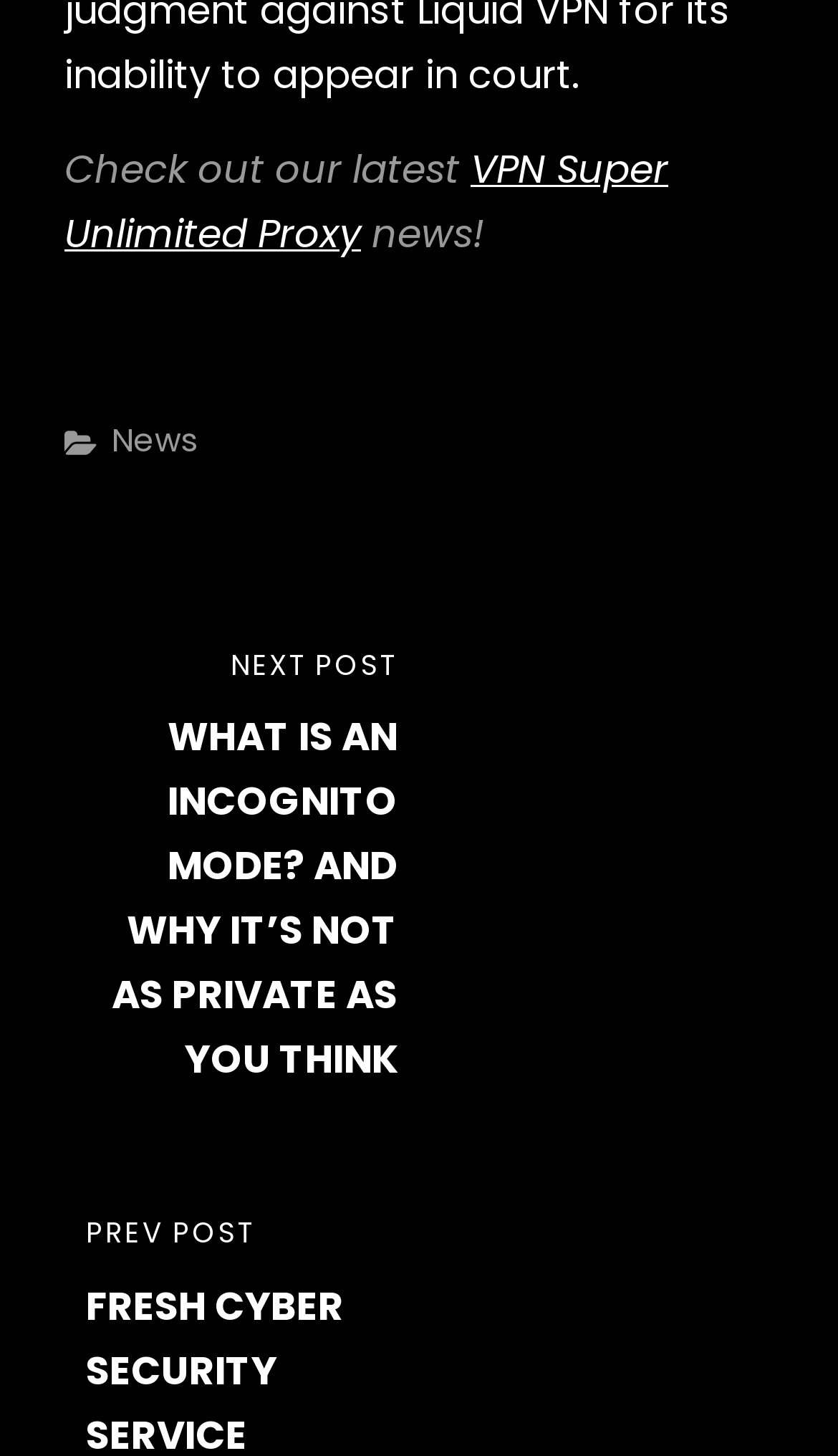What is the title of the next post?
Using the visual information, reply with a single word or short phrase.

WHAT IS AN INCOGNITO MODE? AND WHY IT’S NOT AS PRIVATE AS YOU THINK